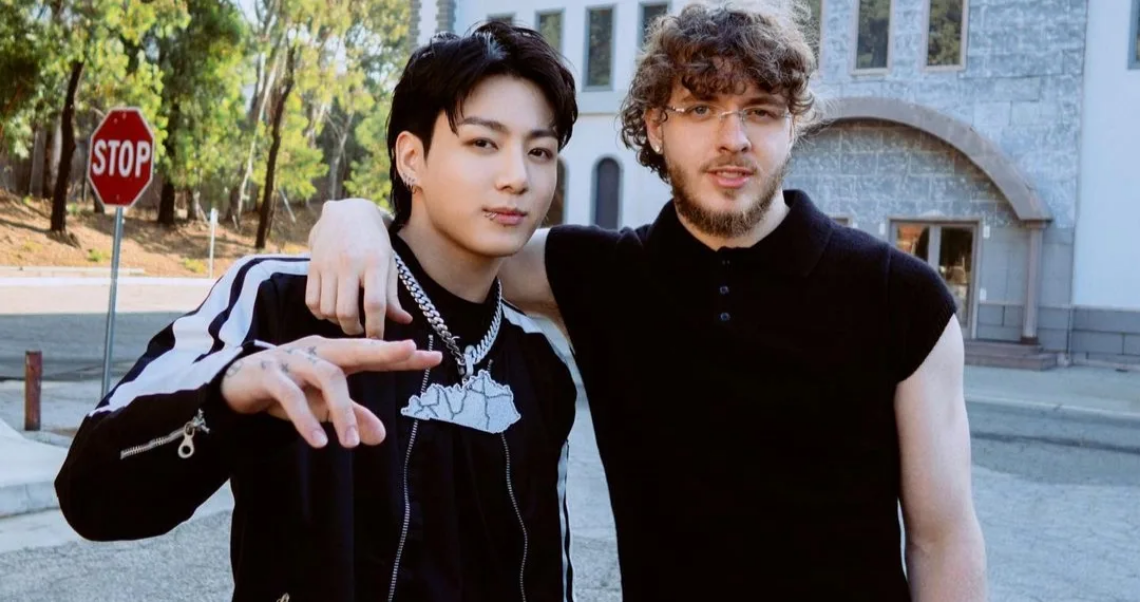Give a comprehensive caption that covers the entire image content.

In this vibrant image, two popular figures, Jungkook and Jack Harlow, pose together with friendly smiles against a backdrop of greenery and a unique architectural structure. Jungkook, known for his charismatic stage presence as a member of BTS, sports a stylish black jacket with distinctive white stripes, layered over a dark shirt. His confident gesture with outstretched fingers hints at a casual yet cool demeanor. Beside him, Jack Harlow, an acclaimed rapper and songwriter, complements Jungkook with an approachable vibe in a black sleeveless polo. Their camaraderie shines through as they embrace in a relaxed manner, showcasing the blend of K-pop and hip-hop culture. The scene radiates a sense of fun and friendship, perfectly capturing a moment that has likely sent fans into a delightful frenzy.